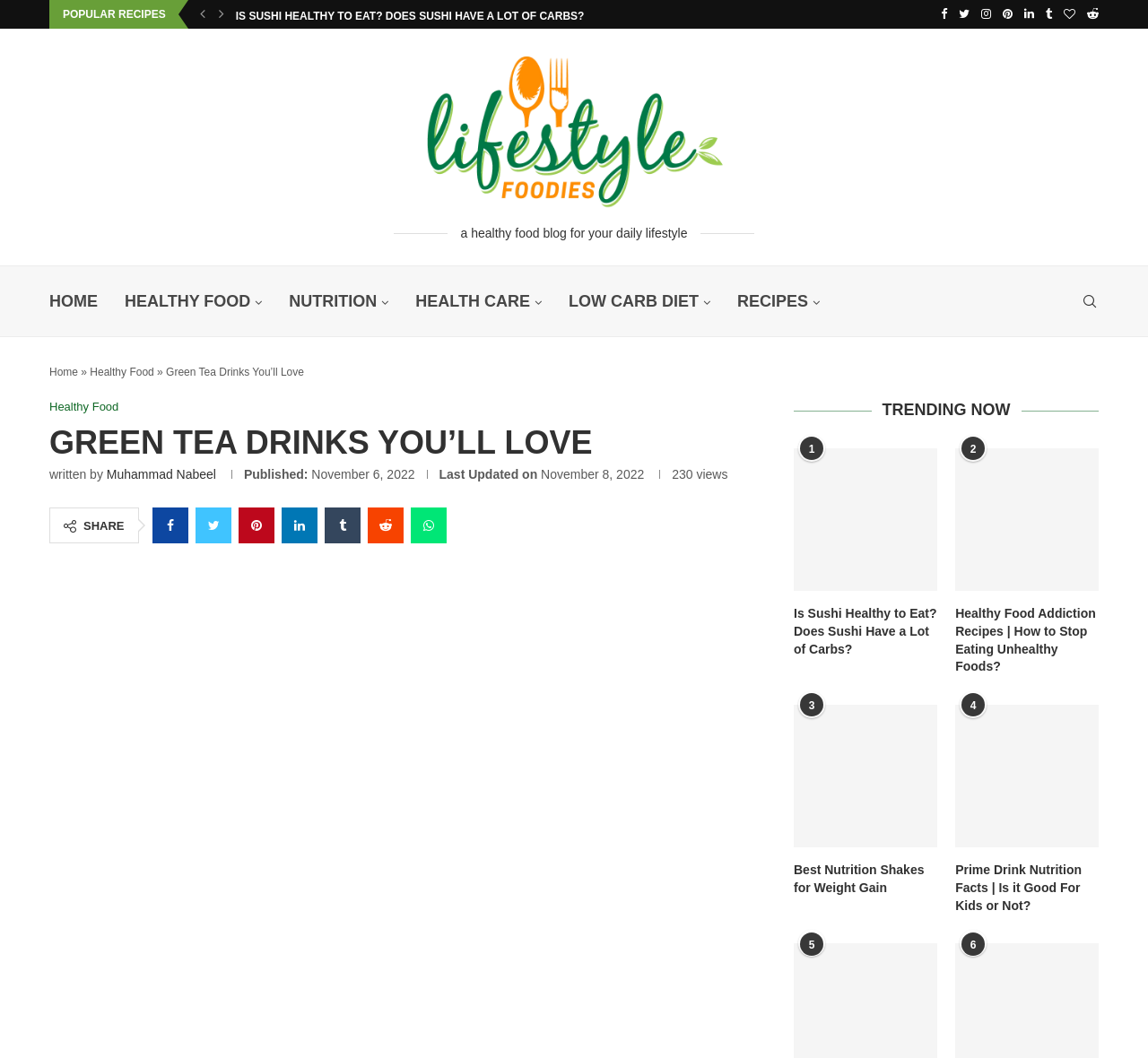Identify the bounding box for the UI element described as: "Low Carb Diet". Ensure the coordinates are four float numbers between 0 and 1, formatted as [left, top, right, bottom].

[0.495, 0.252, 0.619, 0.319]